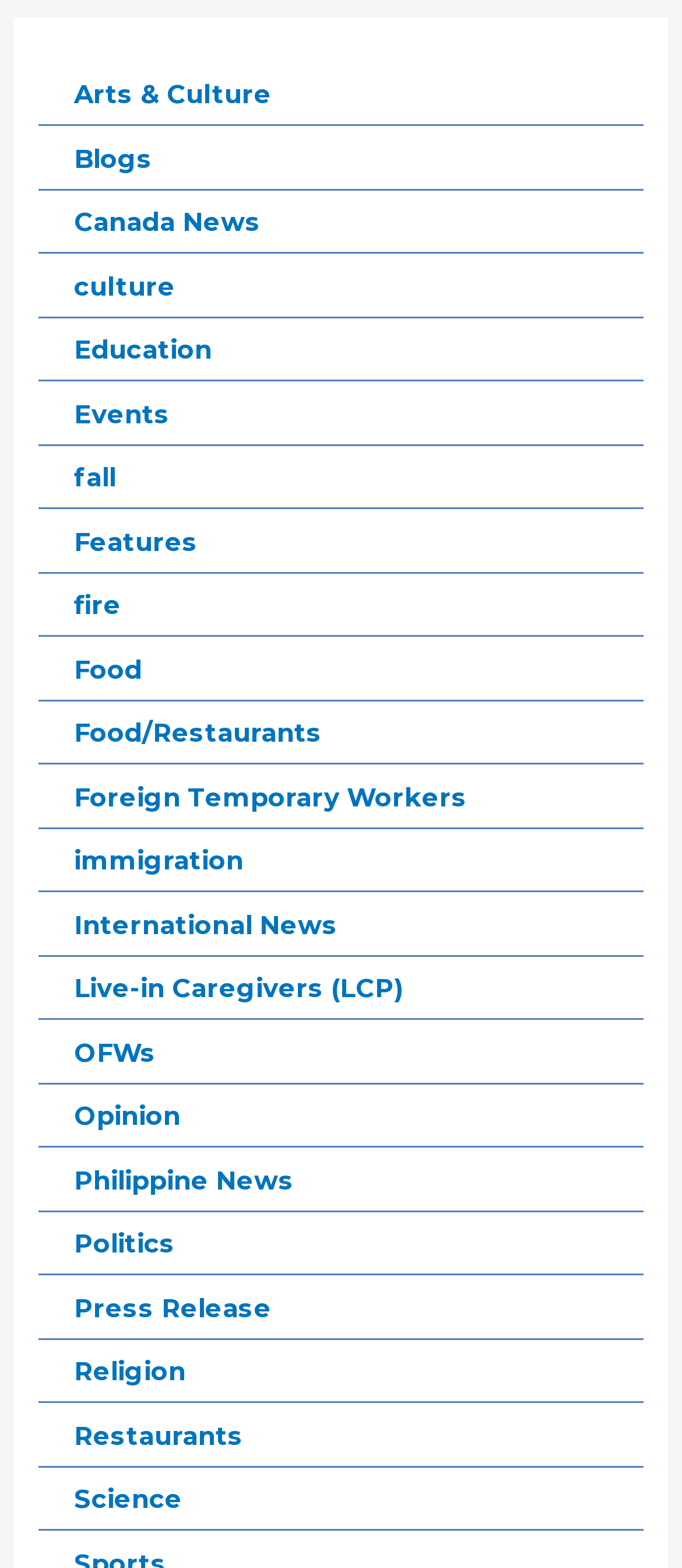Please specify the bounding box coordinates of the region to click in order to perform the following instruction: "Search for something".

None